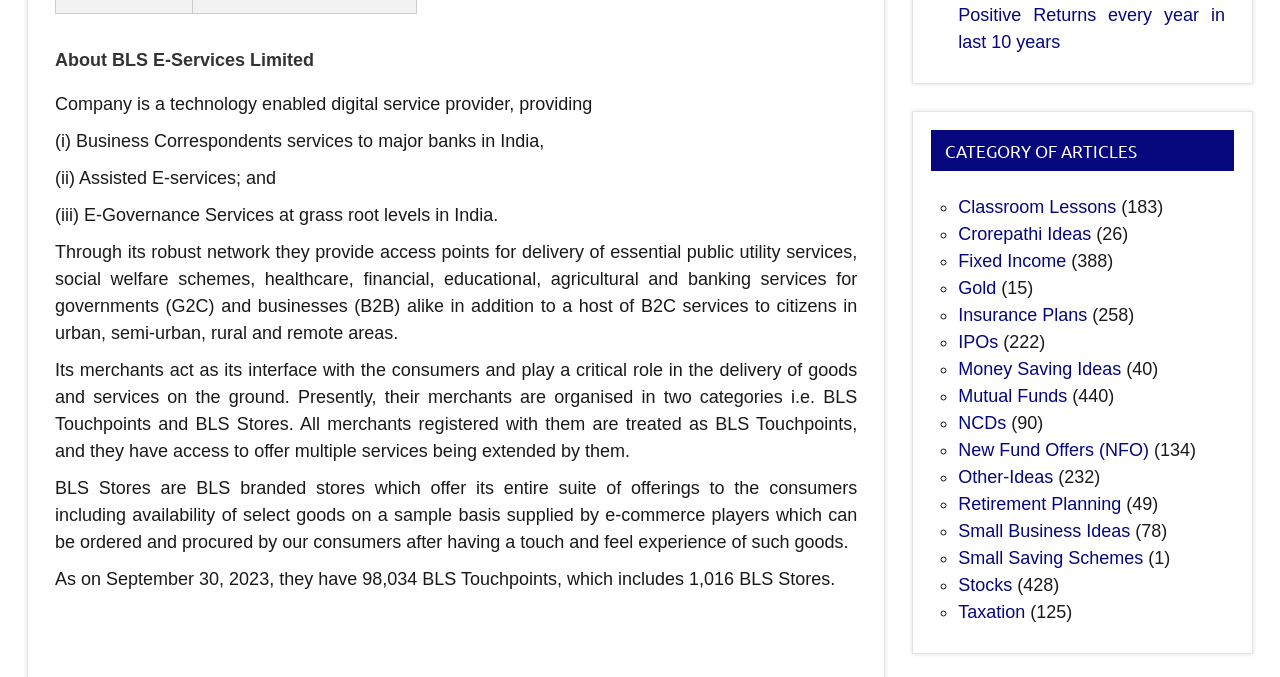Utilize the details in the image to thoroughly answer the following question: How many articles are there under the 'Stocks' category?

According to the list of articles, there are 428 articles under the 'Stocks' category, as indicated by the number in parentheses next to the link.